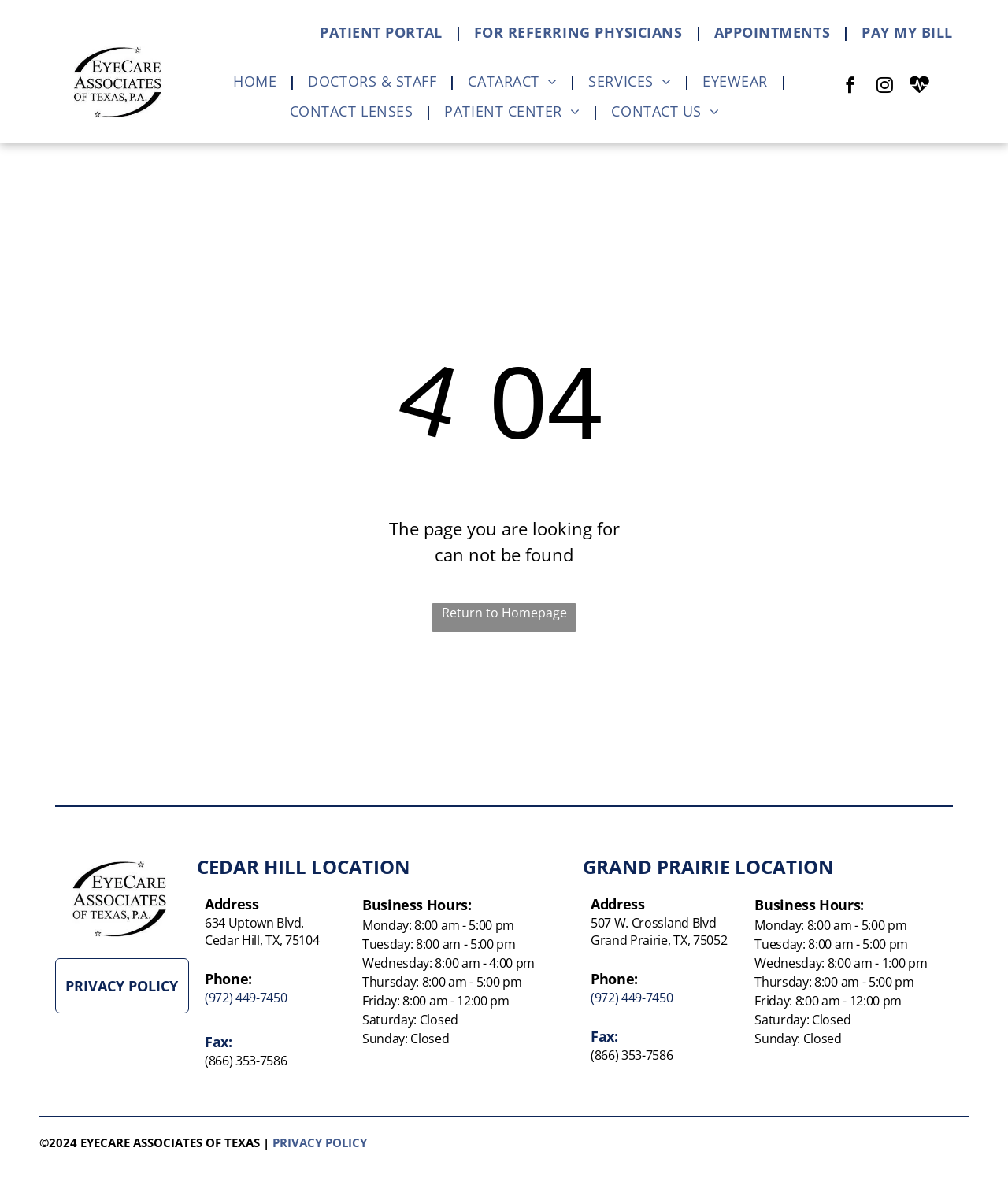Predict the bounding box coordinates of the area that should be clicked to accomplish the following instruction: "Learn about CATARACT LENS OPTIONS". The bounding box coordinates should consist of four float numbers between 0 and 1, i.e., [left, top, right, bottom].

[0.464, 0.075, 0.687, 0.111]